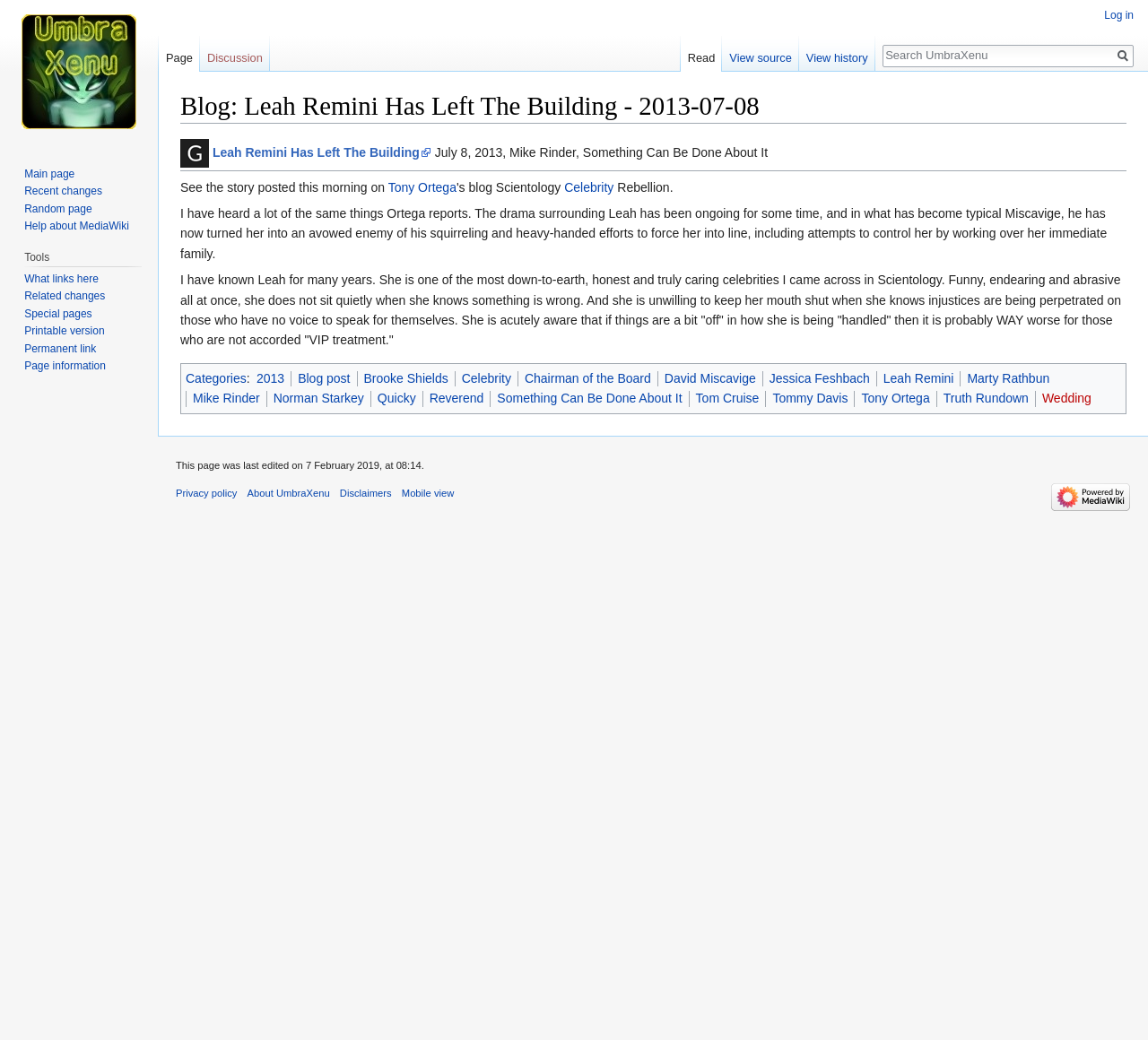Please predict the bounding box coordinates of the element's region where a click is necessary to complete the following instruction: "Log in to the website". The coordinates should be represented by four float numbers between 0 and 1, i.e., [left, top, right, bottom].

[0.962, 0.009, 0.988, 0.021]